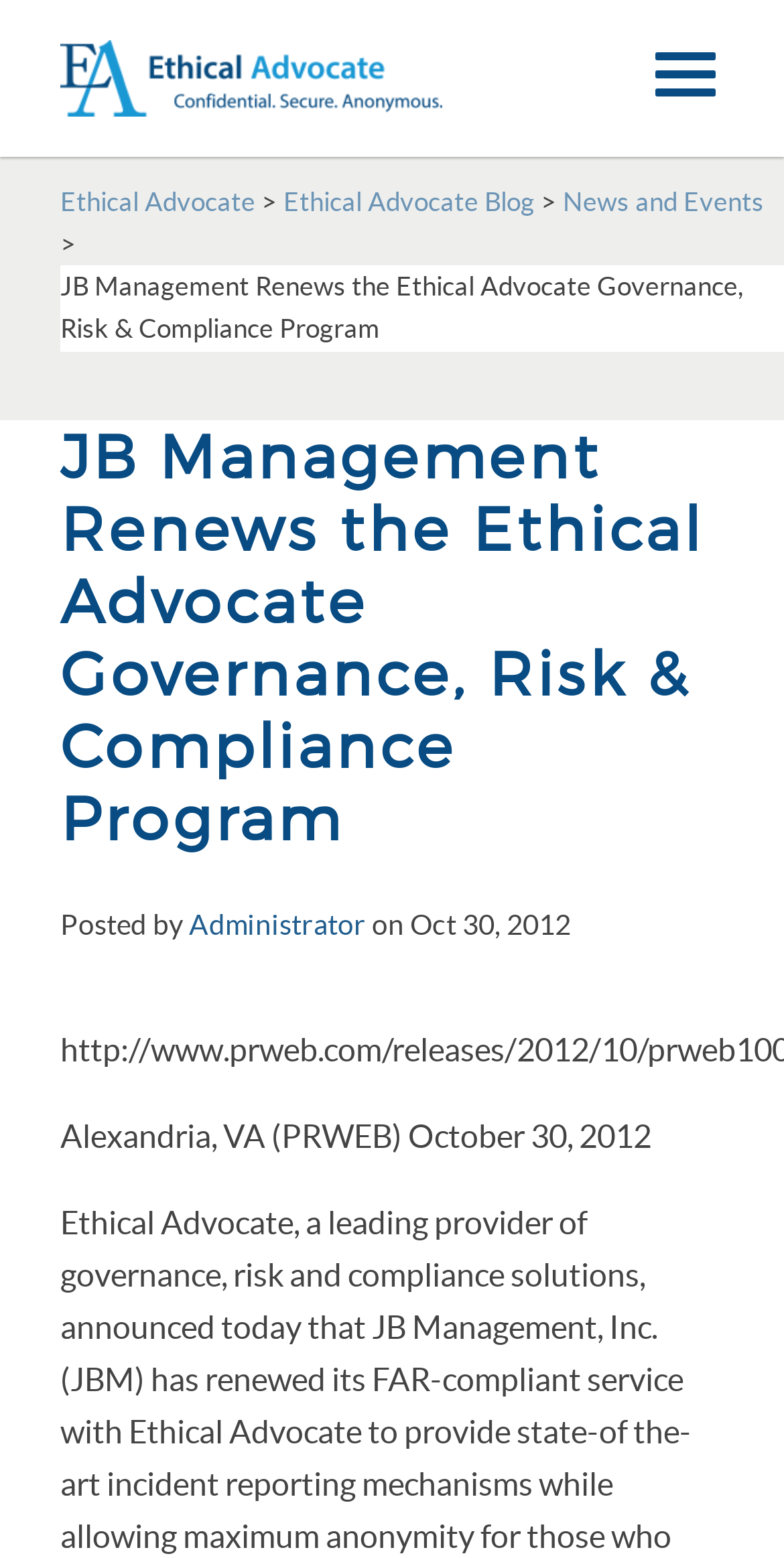What is the name of the company that renewed the Ethical Advocate Governance, Risk & Compliance Program?
Please answer the question with as much detail as possible using the screenshot.

I found the answer by looking at the heading 'JB Management Renews the Ethical Advocate Governance, Risk & Compliance Program' which is located at the top of the webpage, and also by reading the StaticText 'JB Management Renews the Ethical Advocate Governance, Risk & Compliance Program' which provides more information about the company.